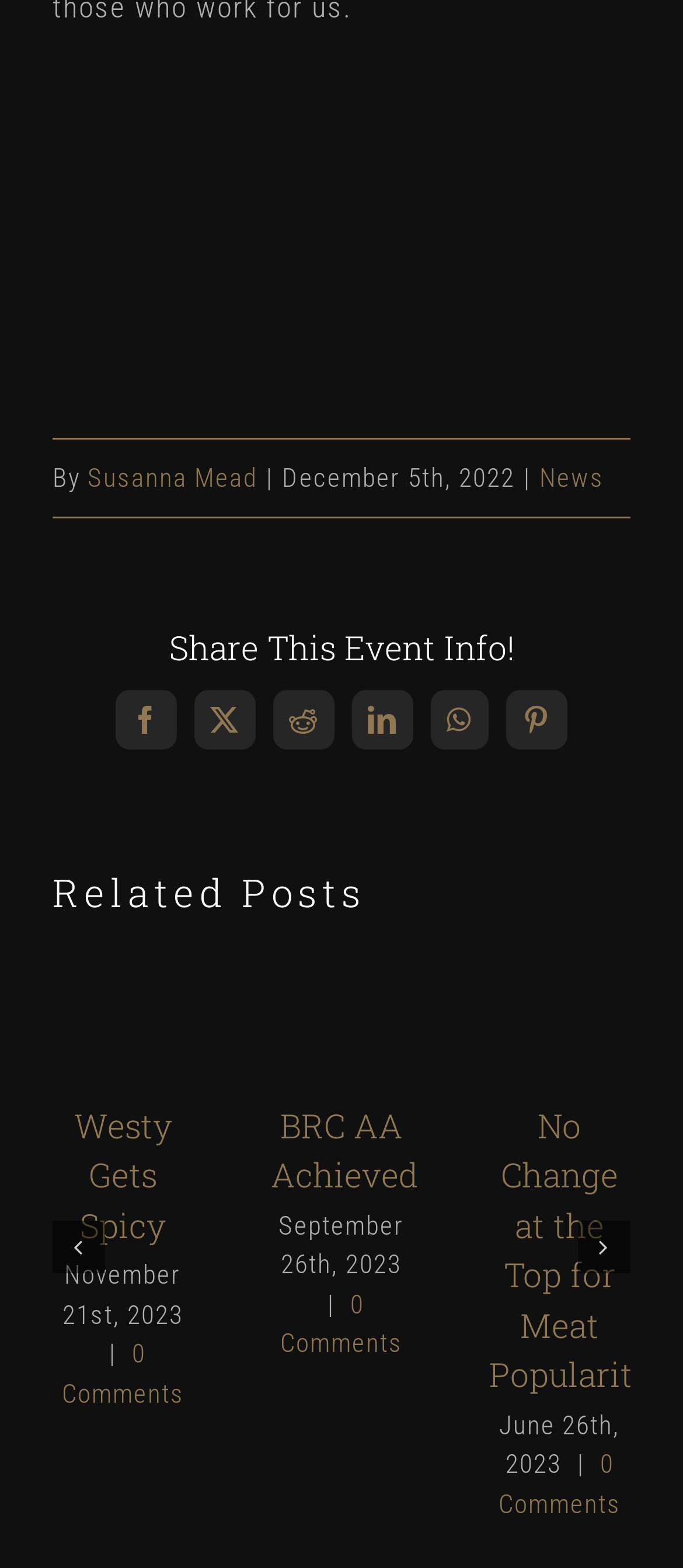Identify the bounding box coordinates for the element you need to click to achieve the following task: "View the post 'No Change at the Top for Meat Popularity'". Provide the bounding box coordinates as four float numbers between 0 and 1, in the form [left, top, right, bottom].

[0.716, 0.619, 0.923, 0.641]